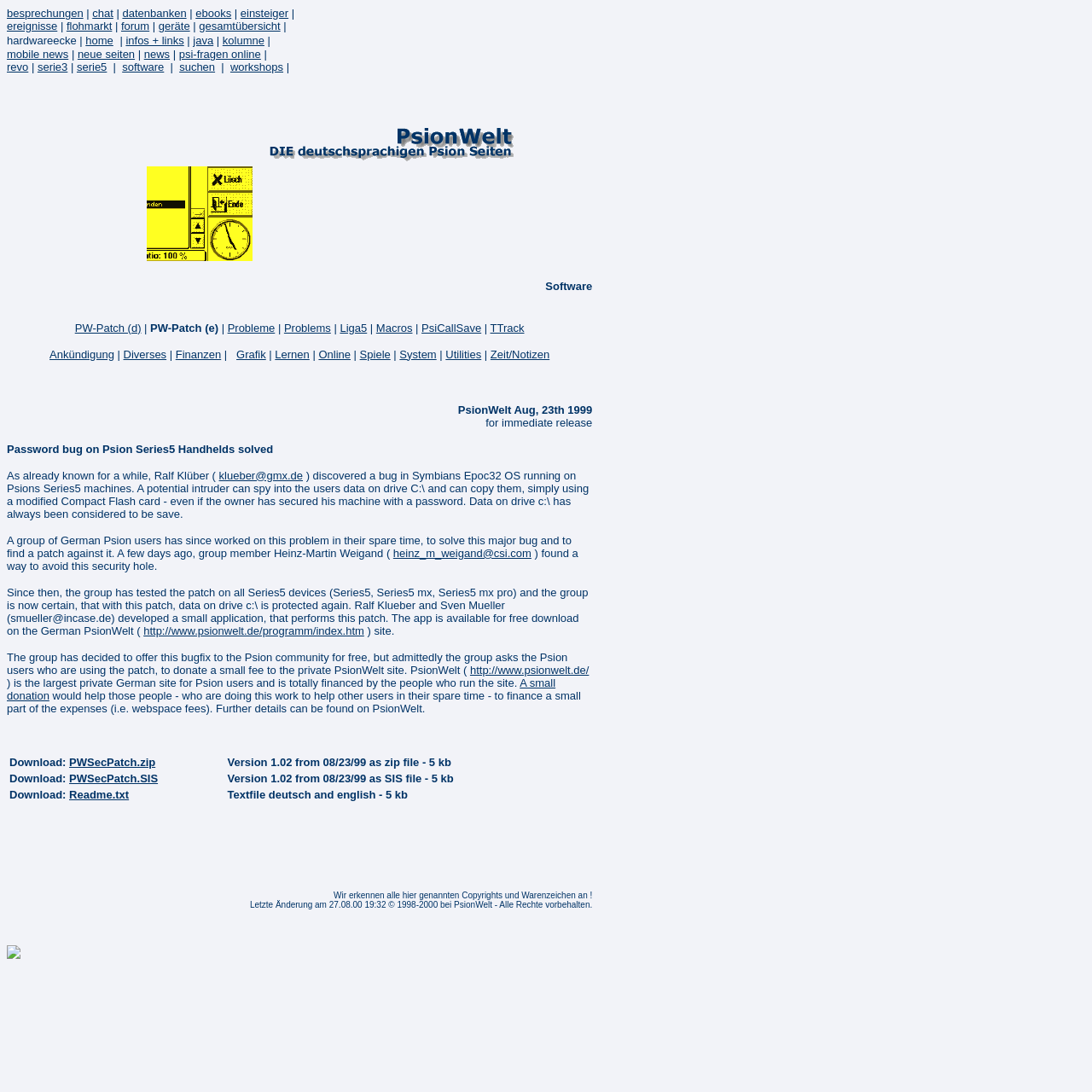Can you give a comprehensive explanation to the question given the content of the image?
What is the second column header?

I looked at the table structure and found that the second column header is 'Software', which is located in the second row of the table.